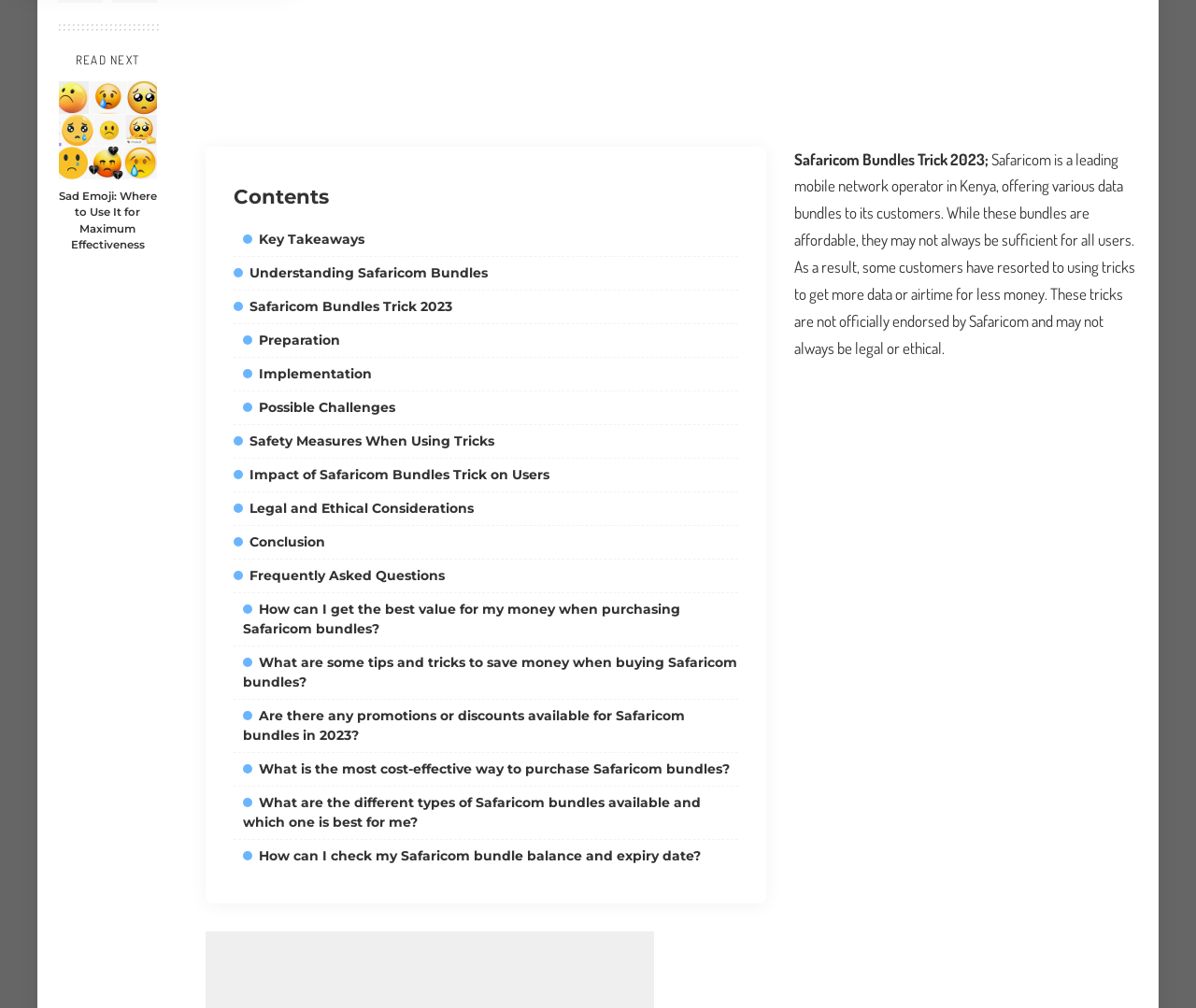What is the topic of the article? Based on the image, give a response in one word or a short phrase.

Safaricom Bundles Trick 2023